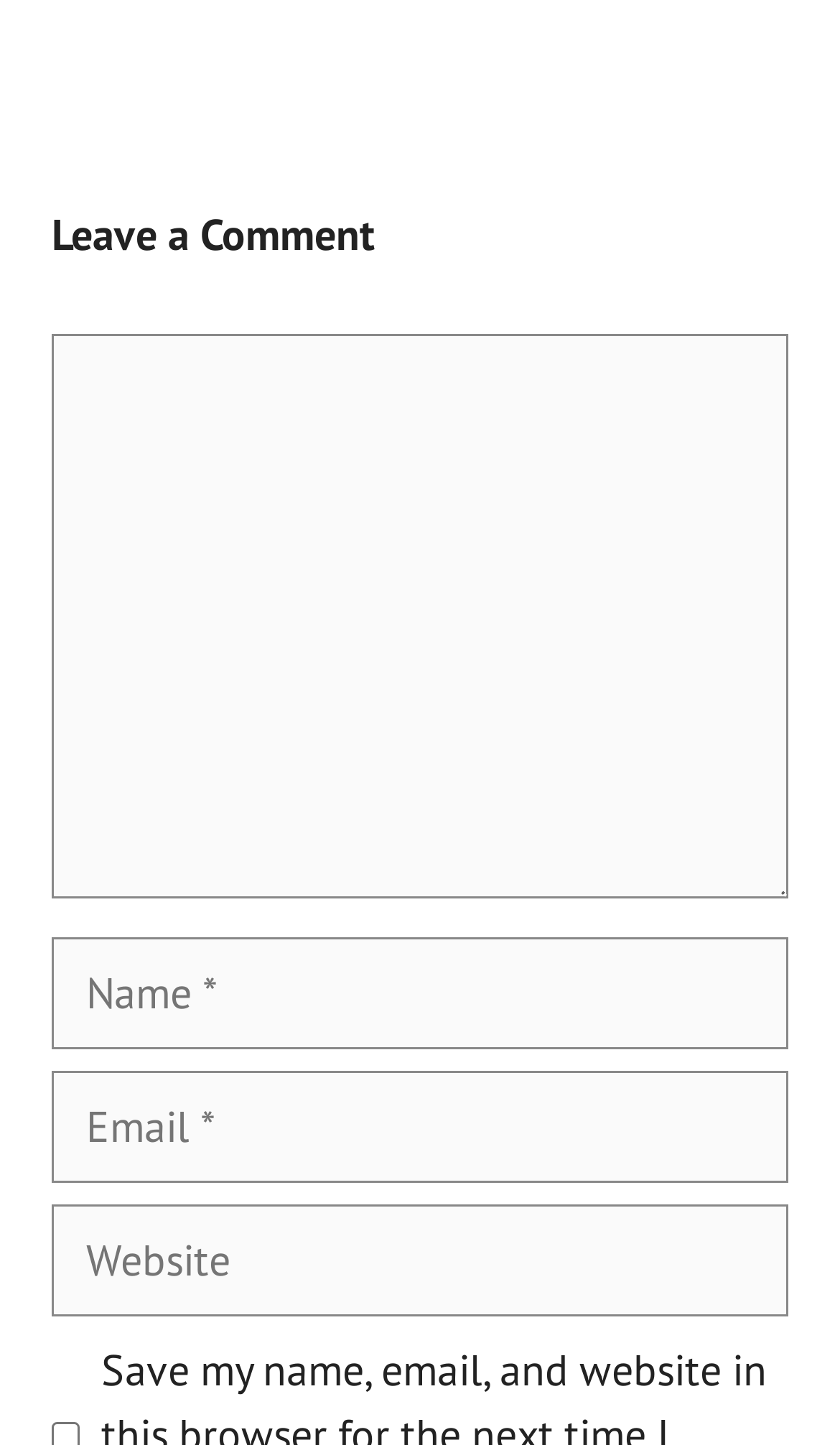What is the vertical order of the elements on this webpage?
Look at the image and respond with a single word or a short phrase.

Heading, Comment, Name, Email, Website